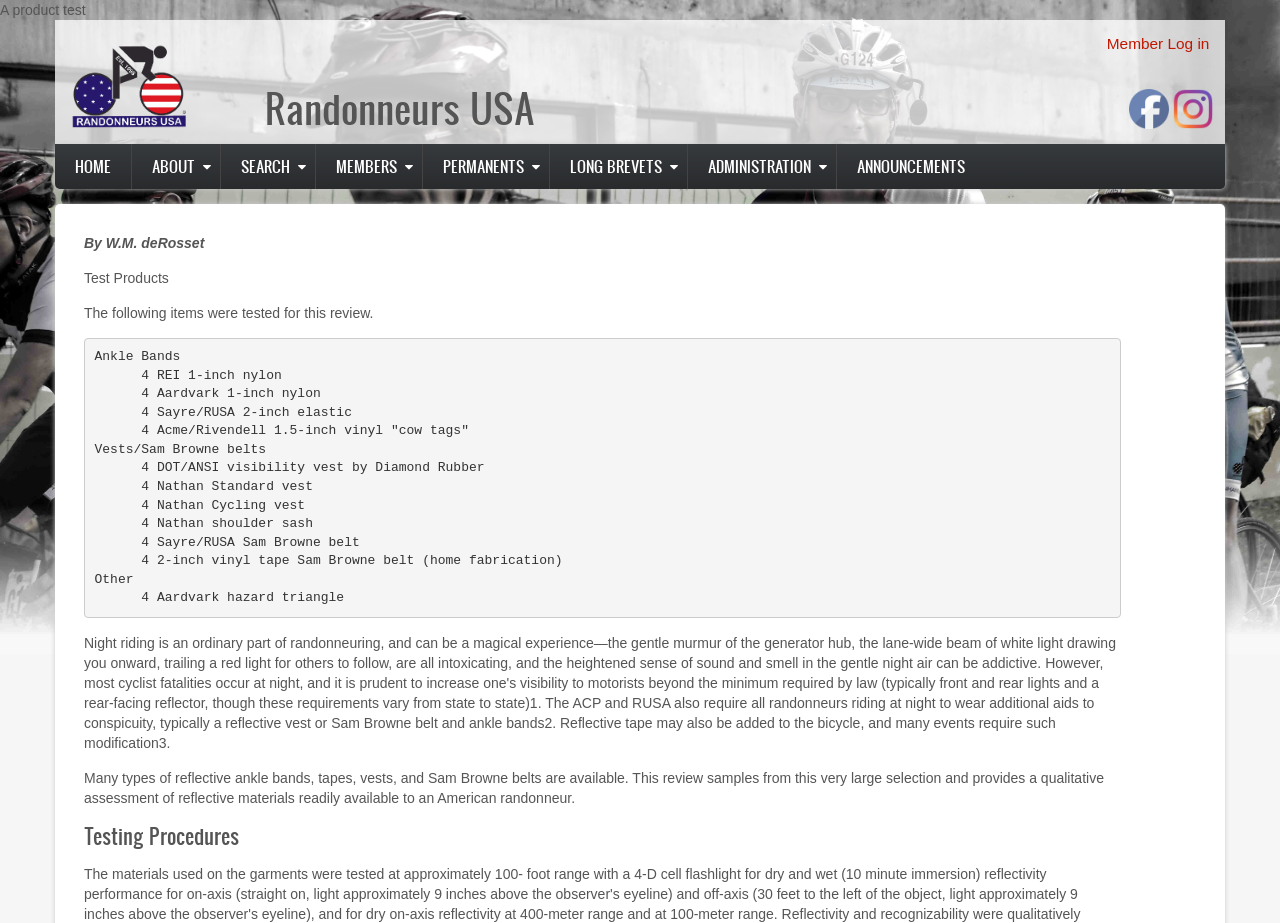Could you specify the bounding box coordinates for the clickable section to complete the following instruction: "Click the 'ABOUT' link"?

[0.103, 0.155, 0.172, 0.204]